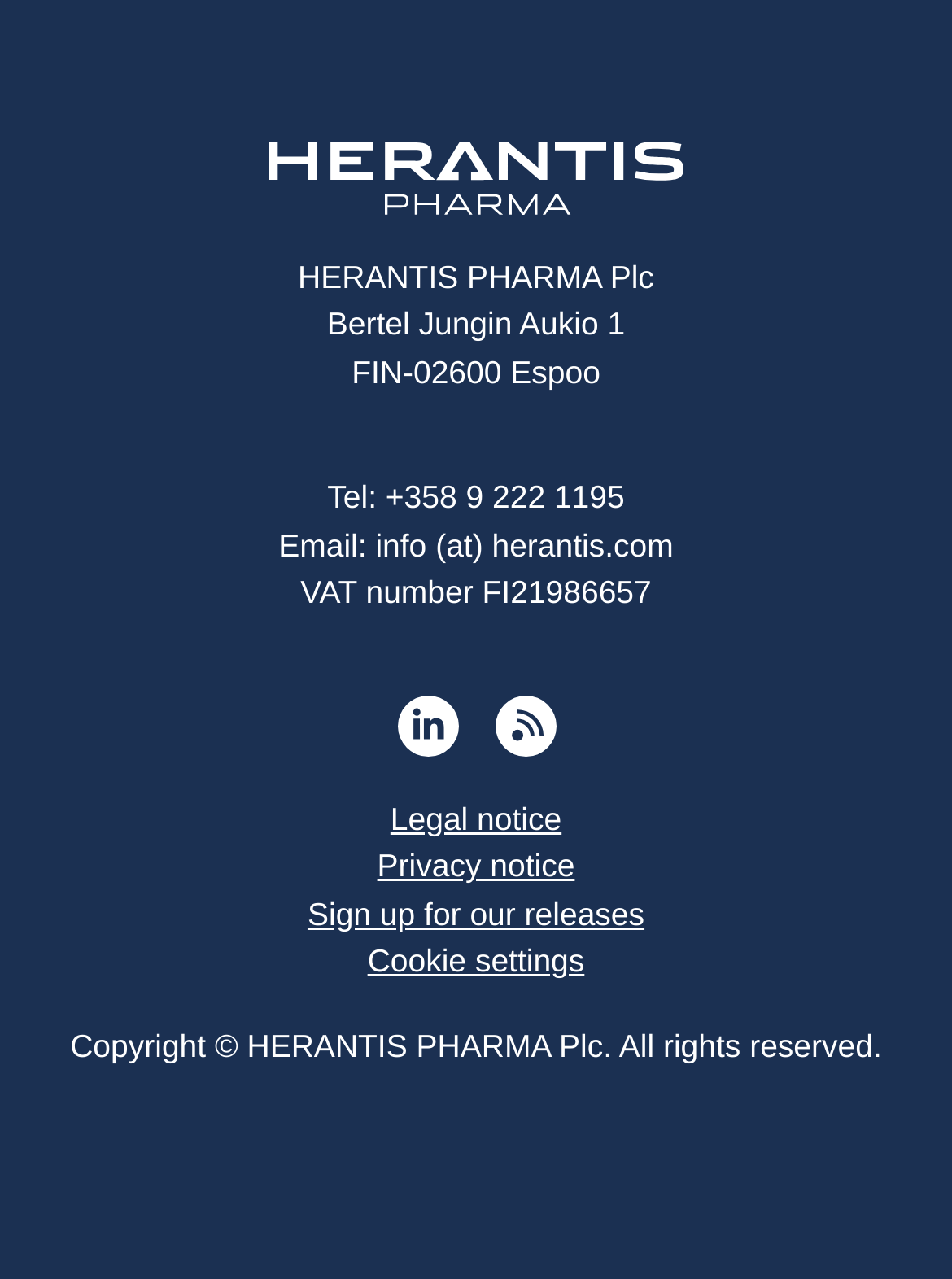Please reply to the following question using a single word or phrase: 
How many social media links are available?

1